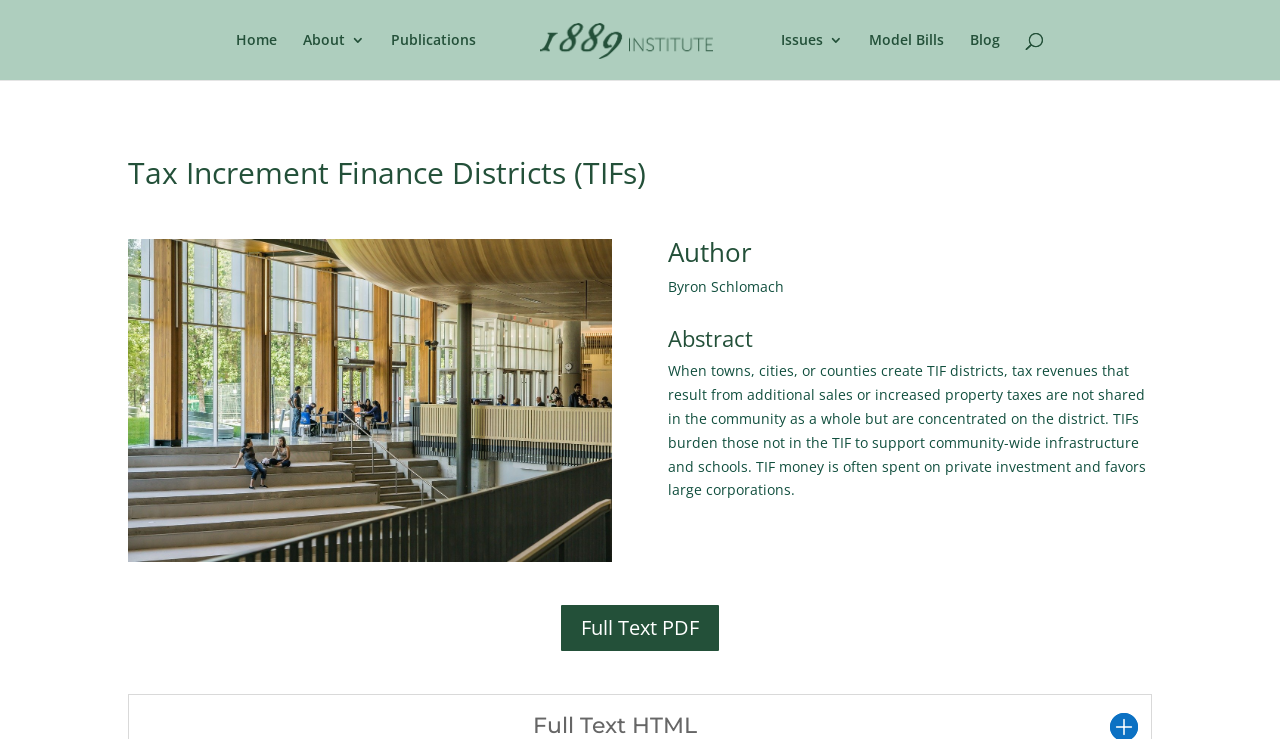Highlight the bounding box coordinates of the region I should click on to meet the following instruction: "go to home page".

[0.184, 0.045, 0.216, 0.108]